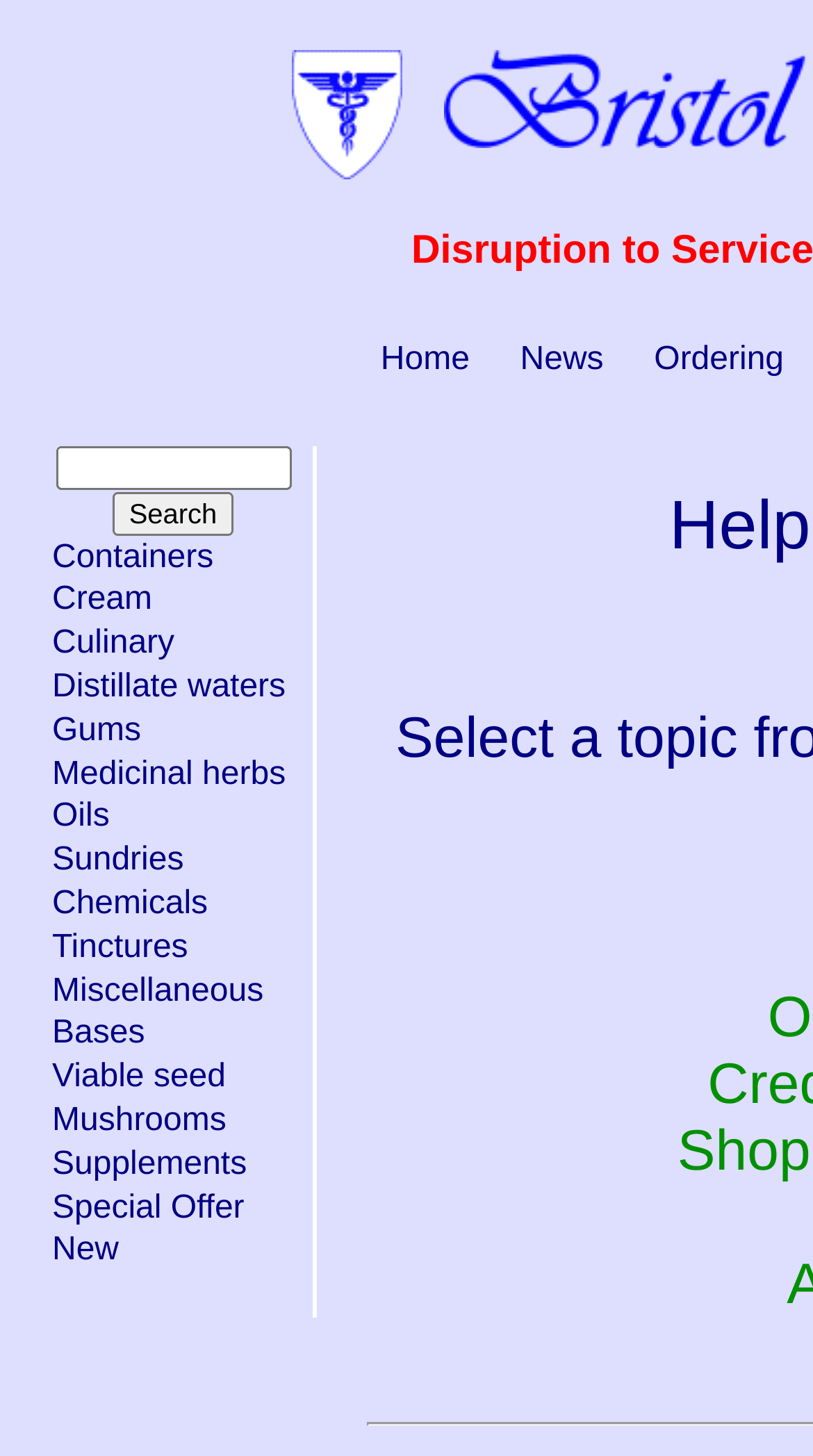What type of products does Bristol Botanicals supply?
Please interpret the details in the image and answer the question thoroughly.

The webpage has links to various categories of products, such as 'Medicinal herbs', 'Oils', 'Tinctures', and more, suggesting that Bristol Botanicals supplies botanicals.